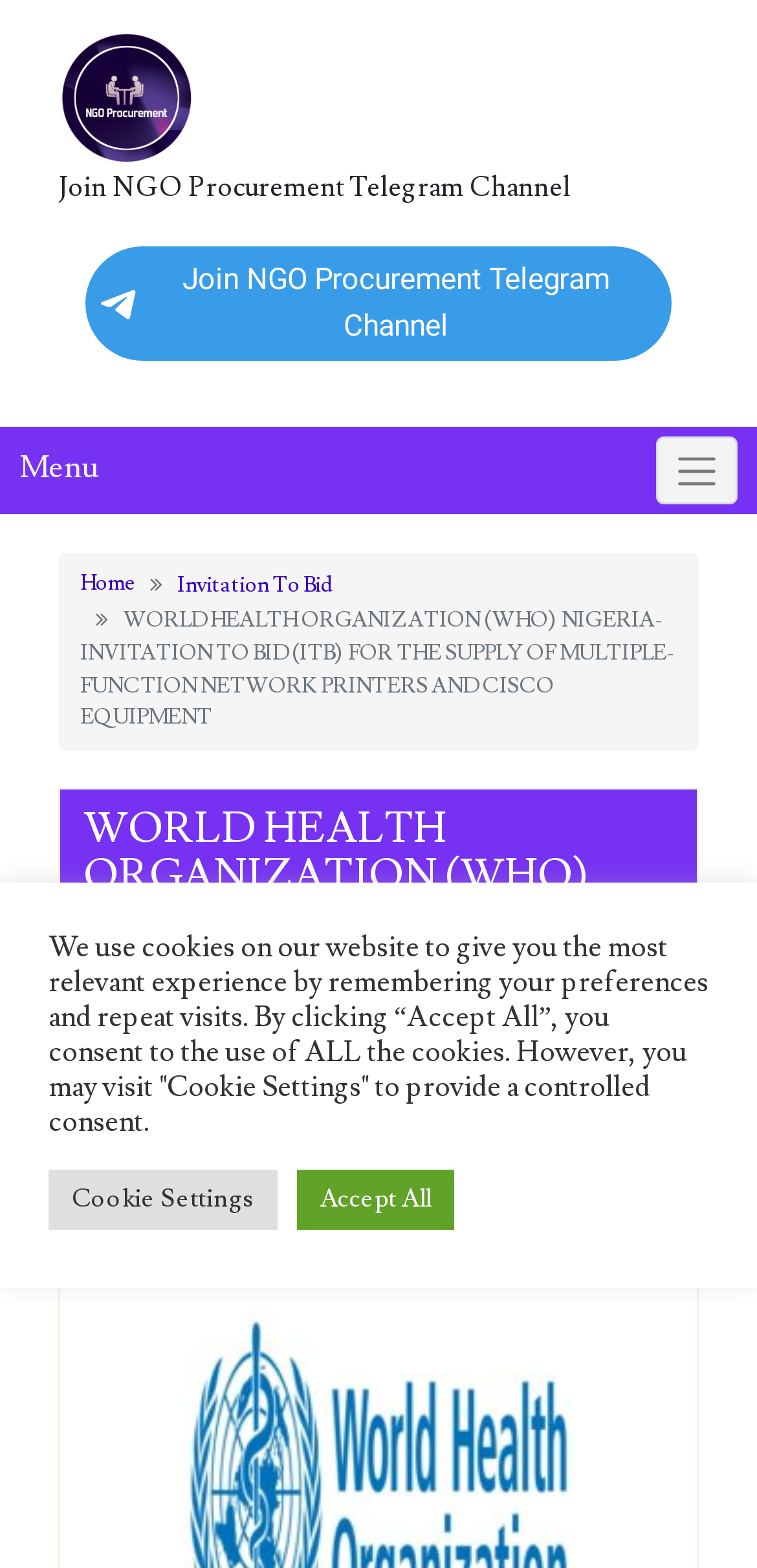What is the name of the organization on this webpage?
Give a detailed and exhaustive answer to the question.

I determined the answer by looking at the top-most heading element on the webpage, which contains the text 'WORLD HEALTH ORGANIZATION (WHO) NIGERIA-INVITATION TO BID (ITB) FOR THE SUPPLY OF MULTIPLE-FUNCTION NETWORK PRINTERS AND CISCO EQUIPMENT'. The organization's name is clearly mentioned at the beginning of this heading.